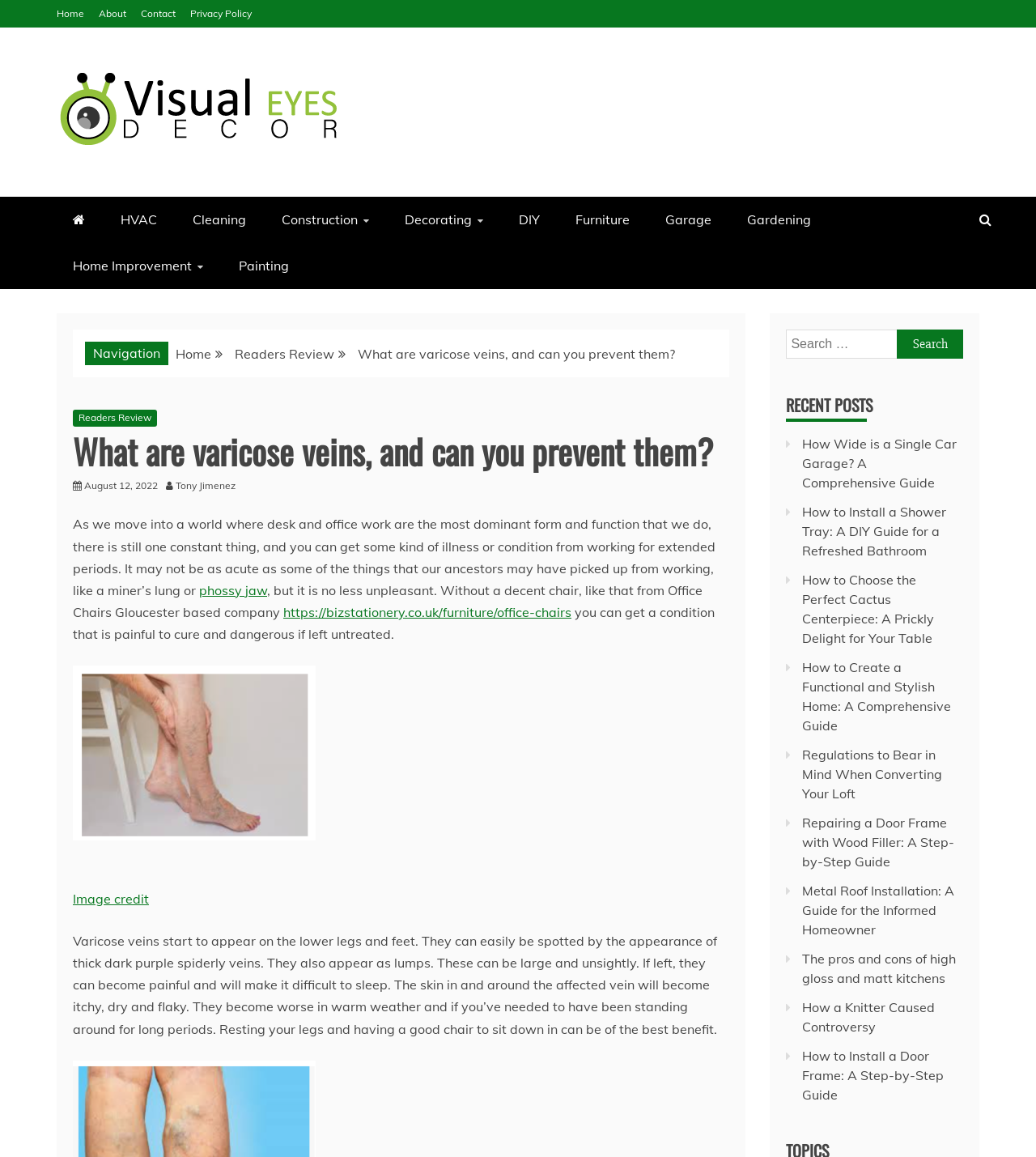Based on the visual content of the image, answer the question thoroughly: What is the name of the company mentioned in the article?

I found the name of the company by reading the text that mentions 'Office Chairs Gloucester based company' as a source for decent chairs that can help prevent varicose veins.